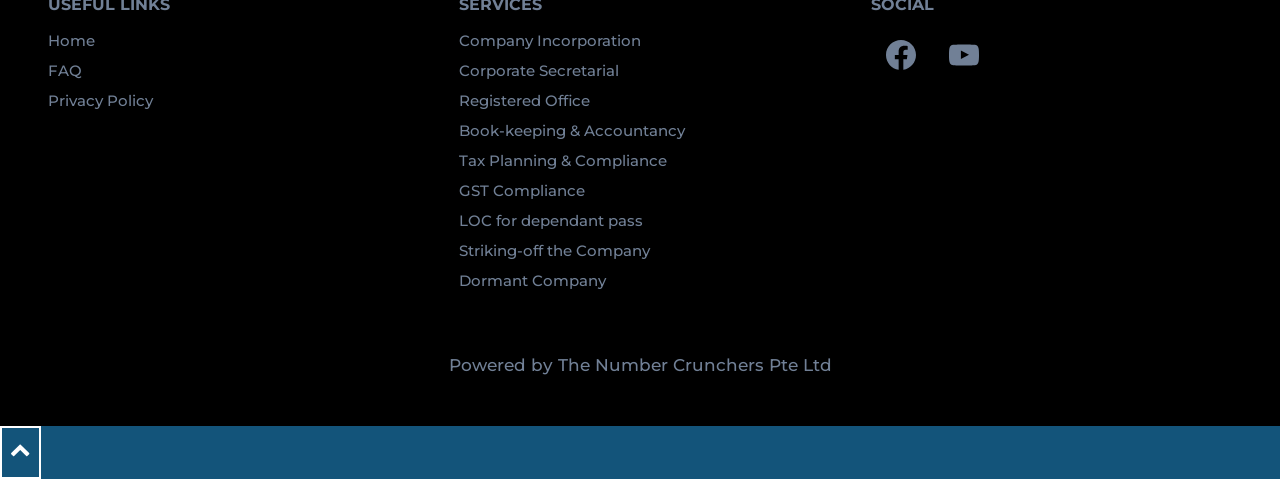Given the element description aria-label="Facebook", predict the bounding box coordinates for the UI element in the webpage screenshot. The format should be (top-left x, top-left y, bottom-right x, bottom-right y), and the values should be between 0 and 1.

[0.68, 0.052, 0.727, 0.178]